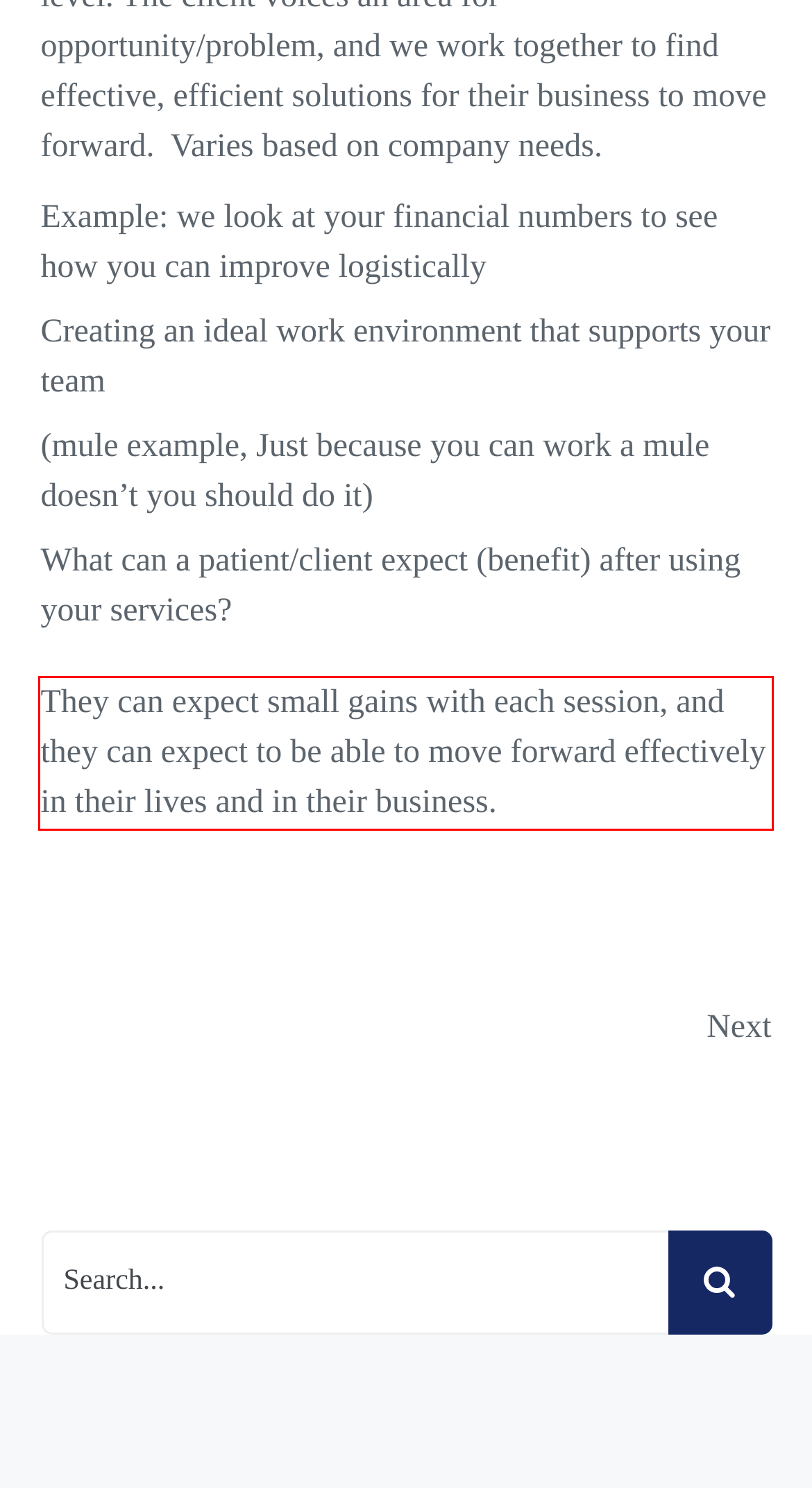You have a screenshot of a webpage with a UI element highlighted by a red bounding box. Use OCR to obtain the text within this highlighted area.

They can expect small gains with each session, and they can expect to be able to move forward effectively in their lives and in their business.